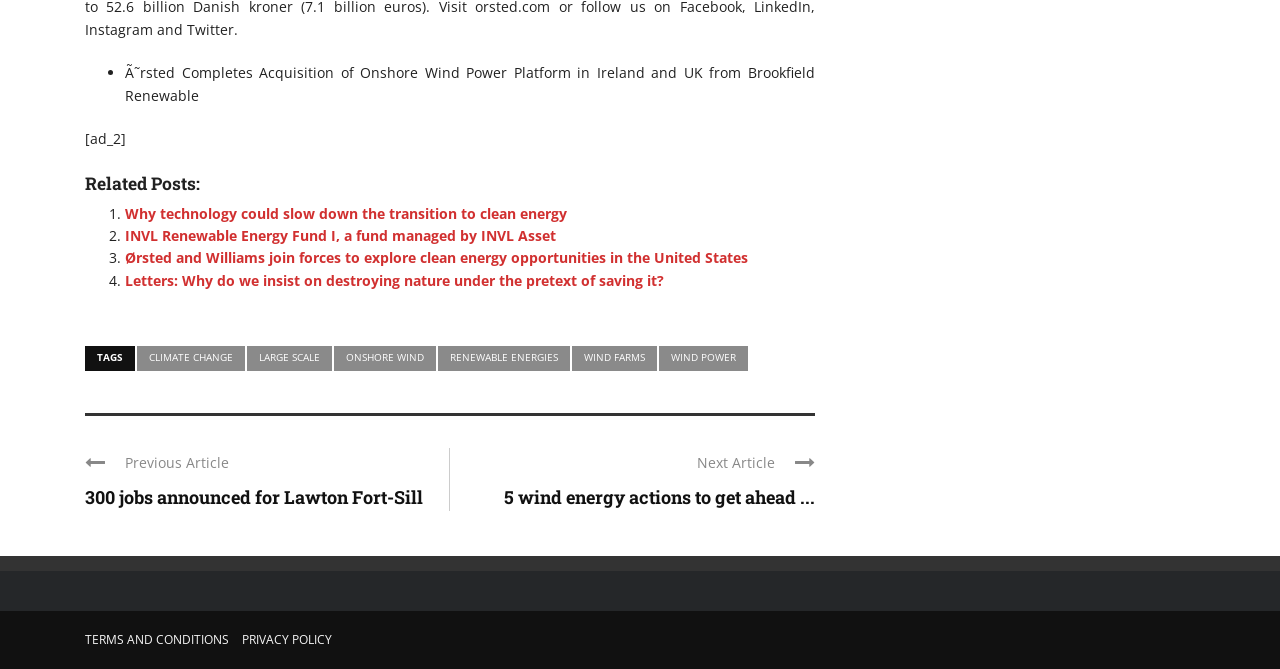Determine the bounding box coordinates of the clickable element necessary to fulfill the instruction: "Read the article about Ørsted Completes Acquisition of Onshore Wind Power Platform in Ireland and UK from Brookfield Renewable". Provide the coordinates as four float numbers within the 0 to 1 range, i.e., [left, top, right, bottom].

[0.098, 0.095, 0.637, 0.156]